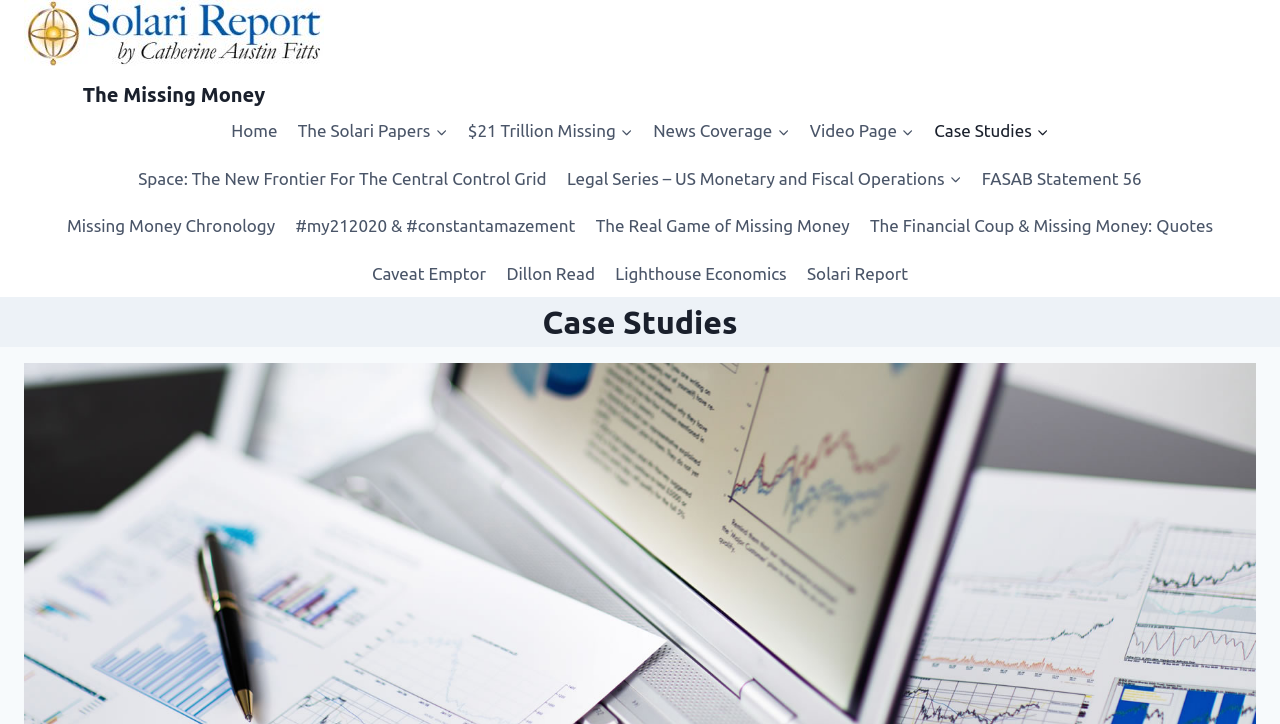Identify the bounding box of the UI element that matches this description: "The Solari PapersExpand".

[0.225, 0.148, 0.358, 0.213]